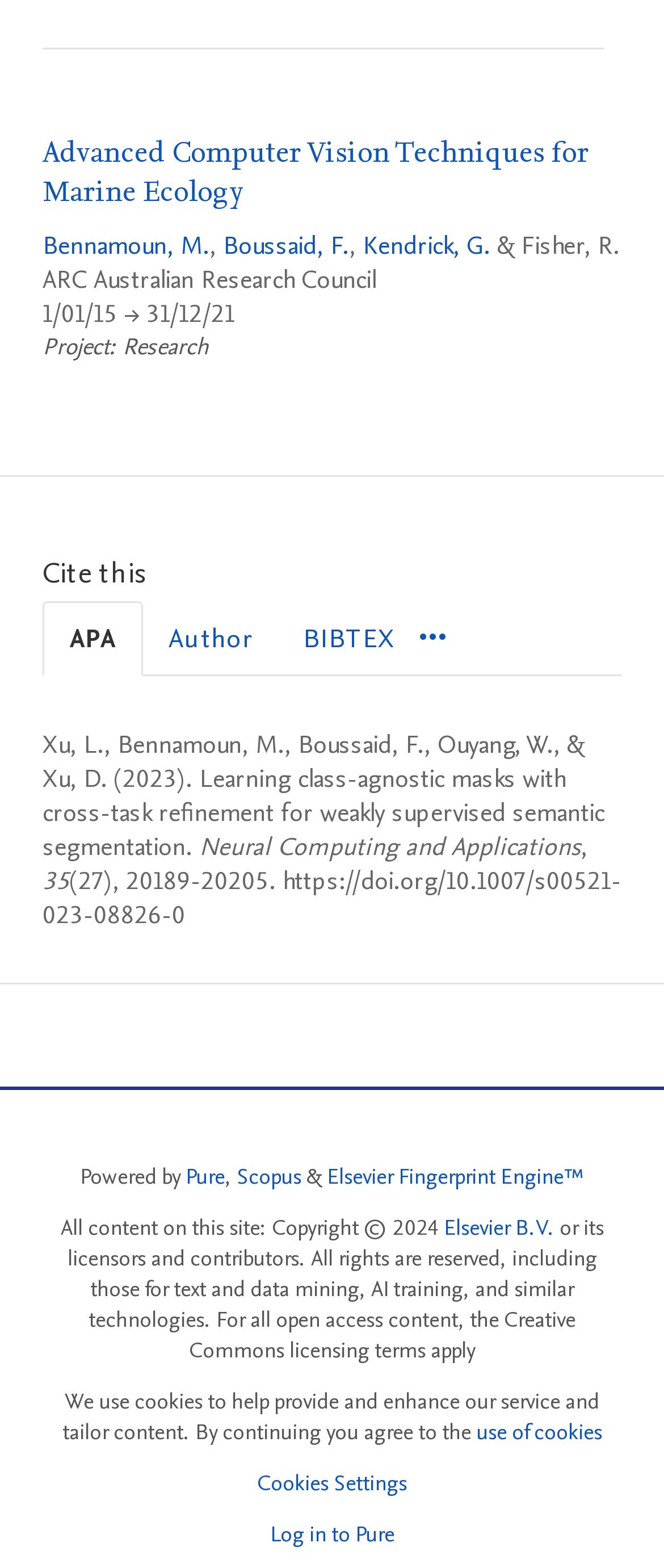What is the name of the journal where the research paper was published?
Analyze the screenshot and provide a detailed answer to the question.

The name of the journal where the research paper was published can be found in the citation section of the webpage, which lists the journal as Neural Computing and Applications.